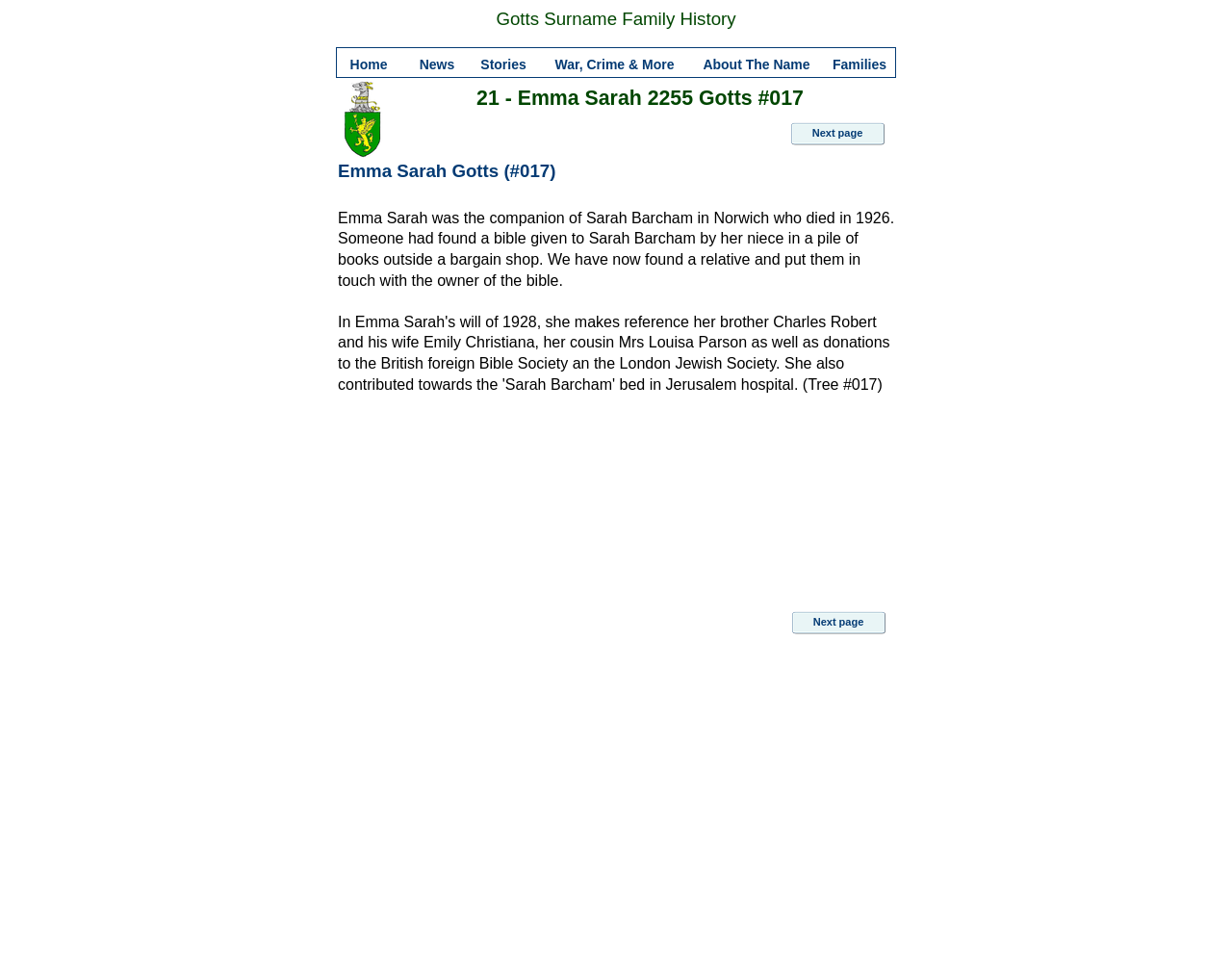Show the bounding box coordinates for the HTML element described as: "War, Crime & more".

[0.44, 0.056, 0.558, 0.079]